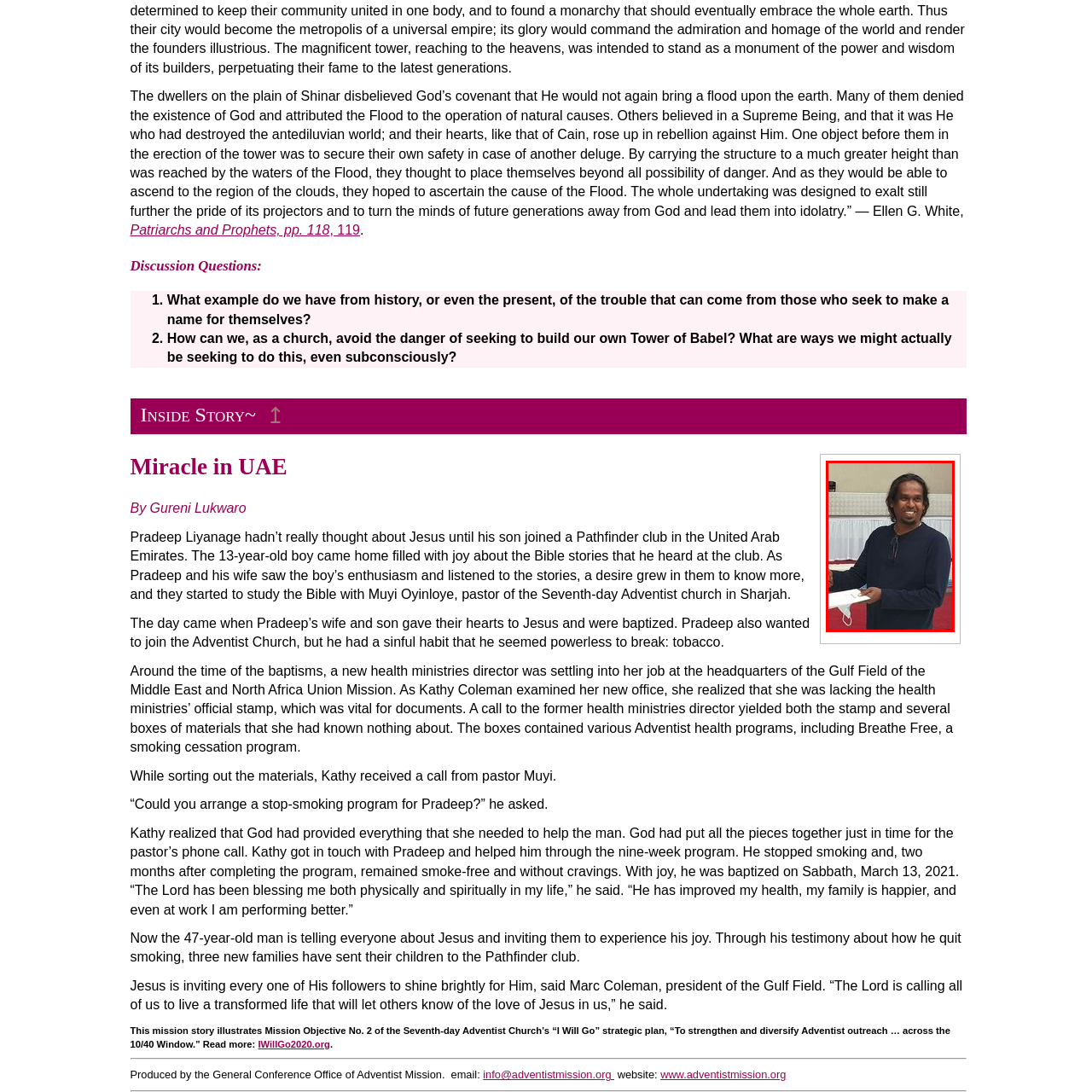Generate a detailed caption for the image within the red outlined area.

The image features a man smiling warmly as he holds a notepad in one hand, with the other hand gesturing in communication. He is dressed in a dark long-sleeve shirt, and his relaxed demeanor suggests he is in a friendly or celebratory context. The background includes a softly blurred out, light-colored setting with a white tablecloth and a hint of red, indicating that the environment may be part of an event or community gathering, perhaps related to a church function. This image captures a moment of engagement, likely connected to the theme of personal transformation and outreach highlighted in the surrounding text about Pradeep Liyanage's journey of faith and the support he received from his community.